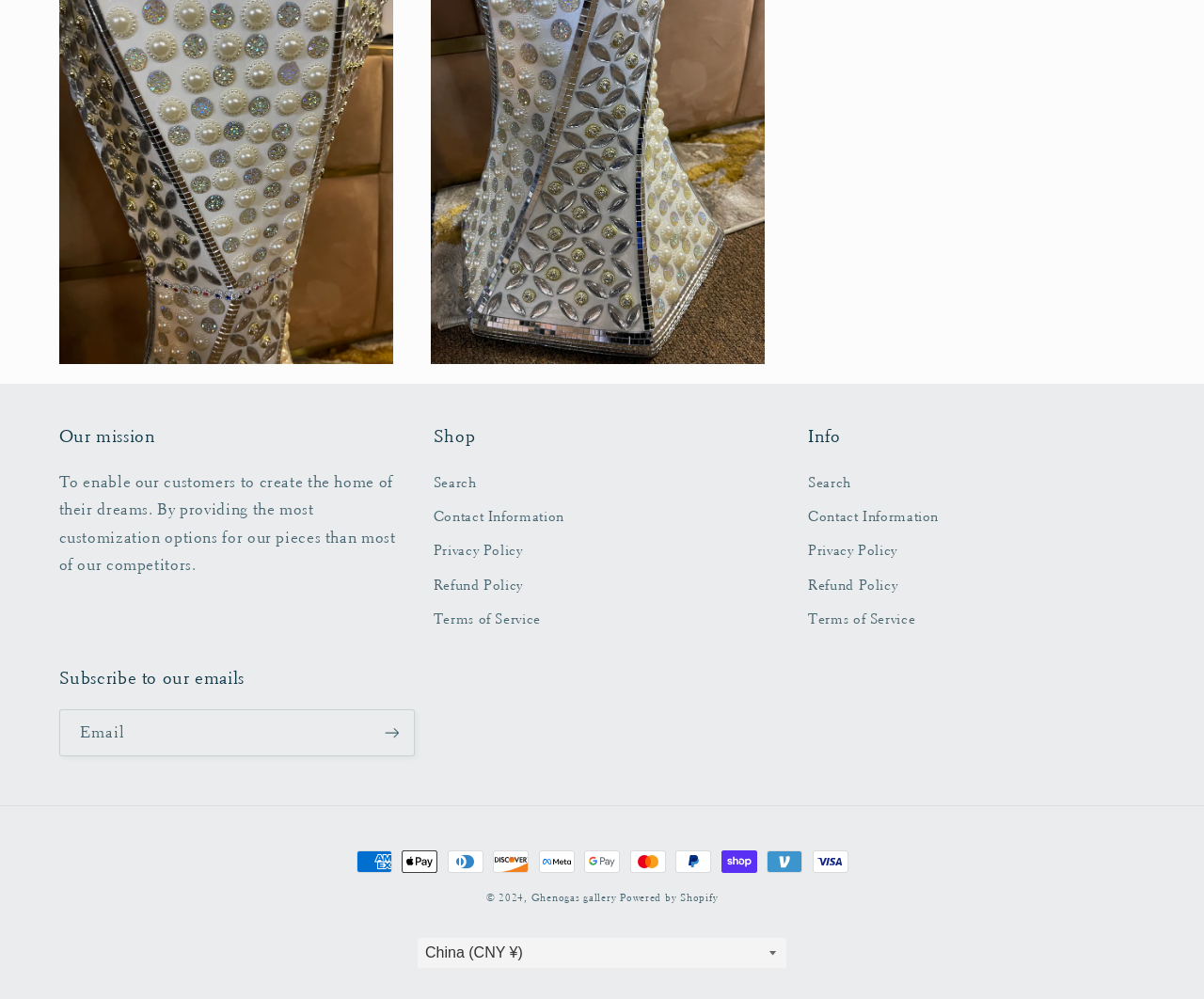Please locate the bounding box coordinates of the element that should be clicked to complete the given instruction: "Search".

[0.36, 0.471, 0.396, 0.501]